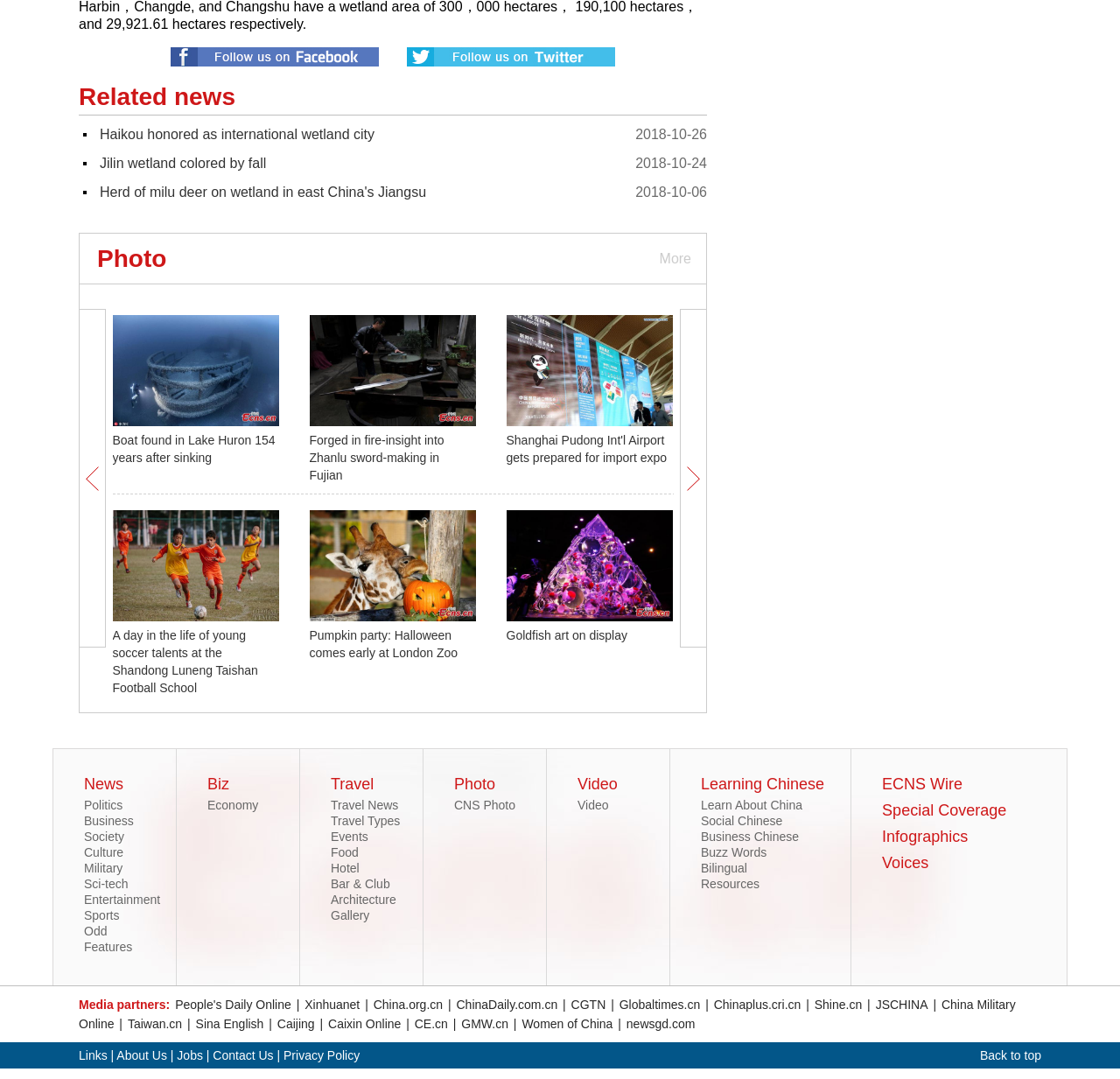Please indicate the bounding box coordinates of the element's region to be clicked to achieve the instruction: "Click on the 'Haikou honored as international wetland city' news link". Provide the coordinates as four float numbers between 0 and 1, i.e., [left, top, right, bottom].

[0.089, 0.118, 0.334, 0.131]